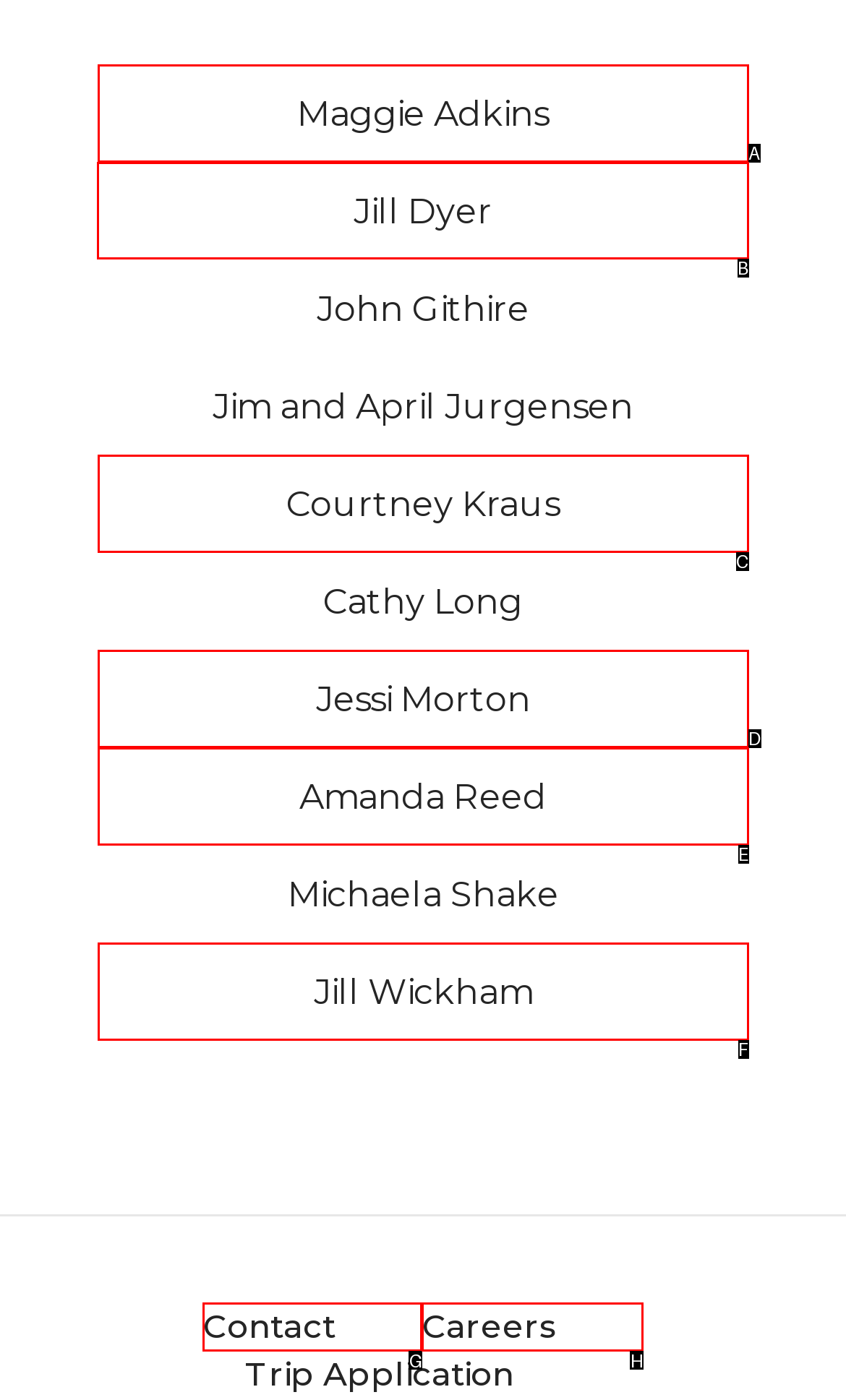To execute the task: view Jill Dyer's profile, which one of the highlighted HTML elements should be clicked? Answer with the option's letter from the choices provided.

B